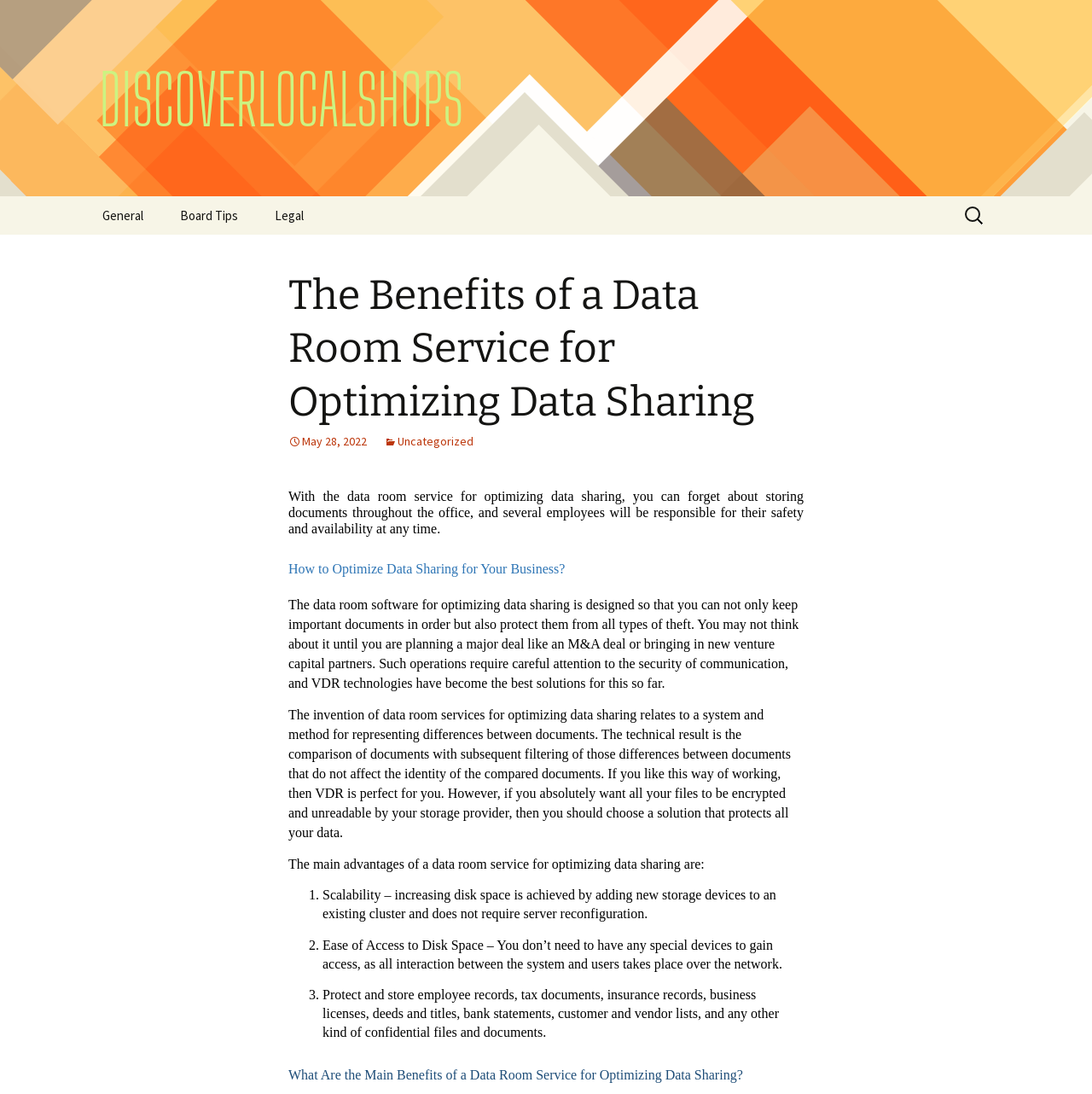Predict the bounding box of the UI element that fits this description: "Log In".

None